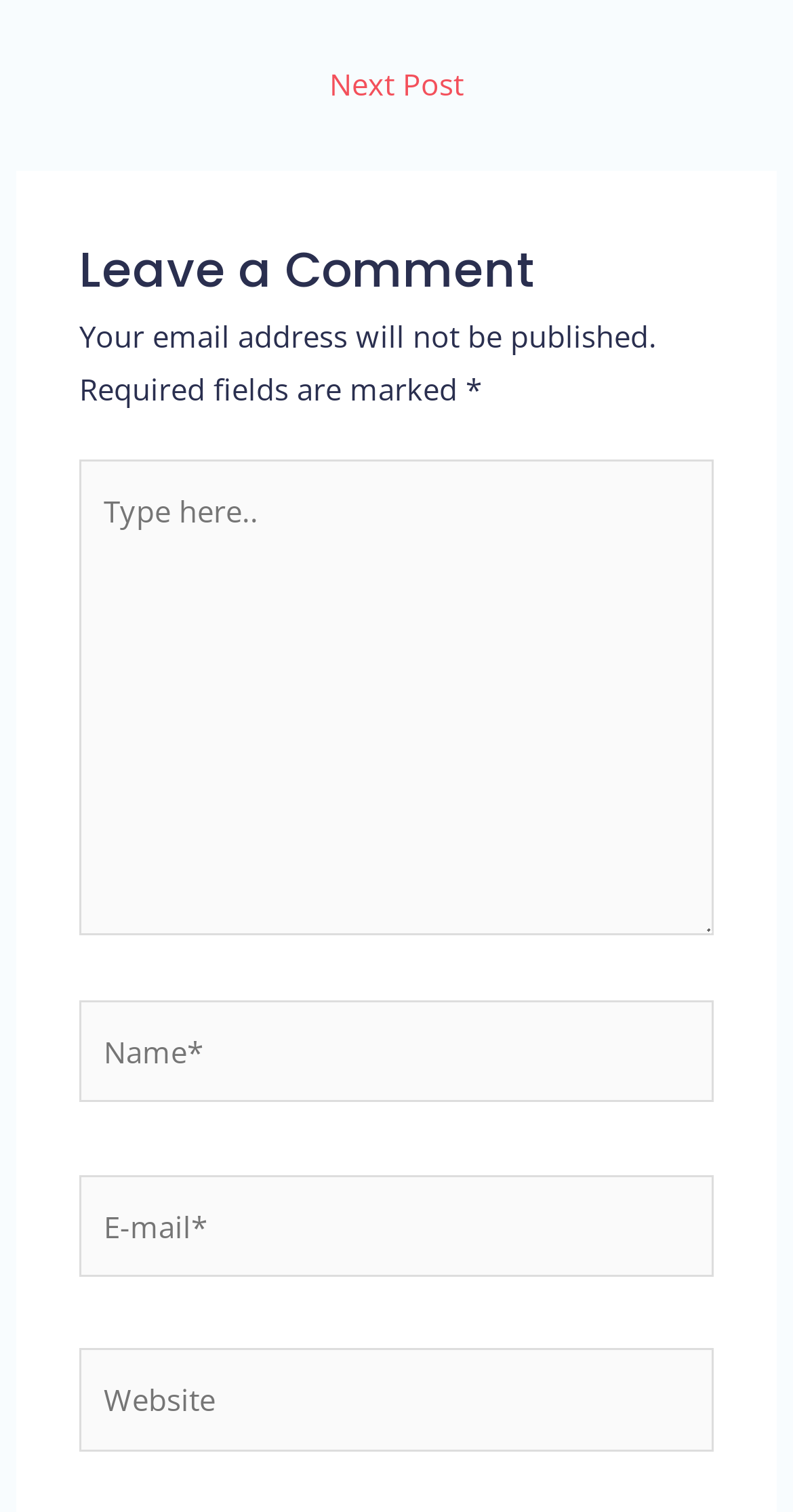What is the purpose of the text 'Your email address will not be published.'?
Based on the screenshot, answer the question with a single word or phrase.

To inform users about email privacy